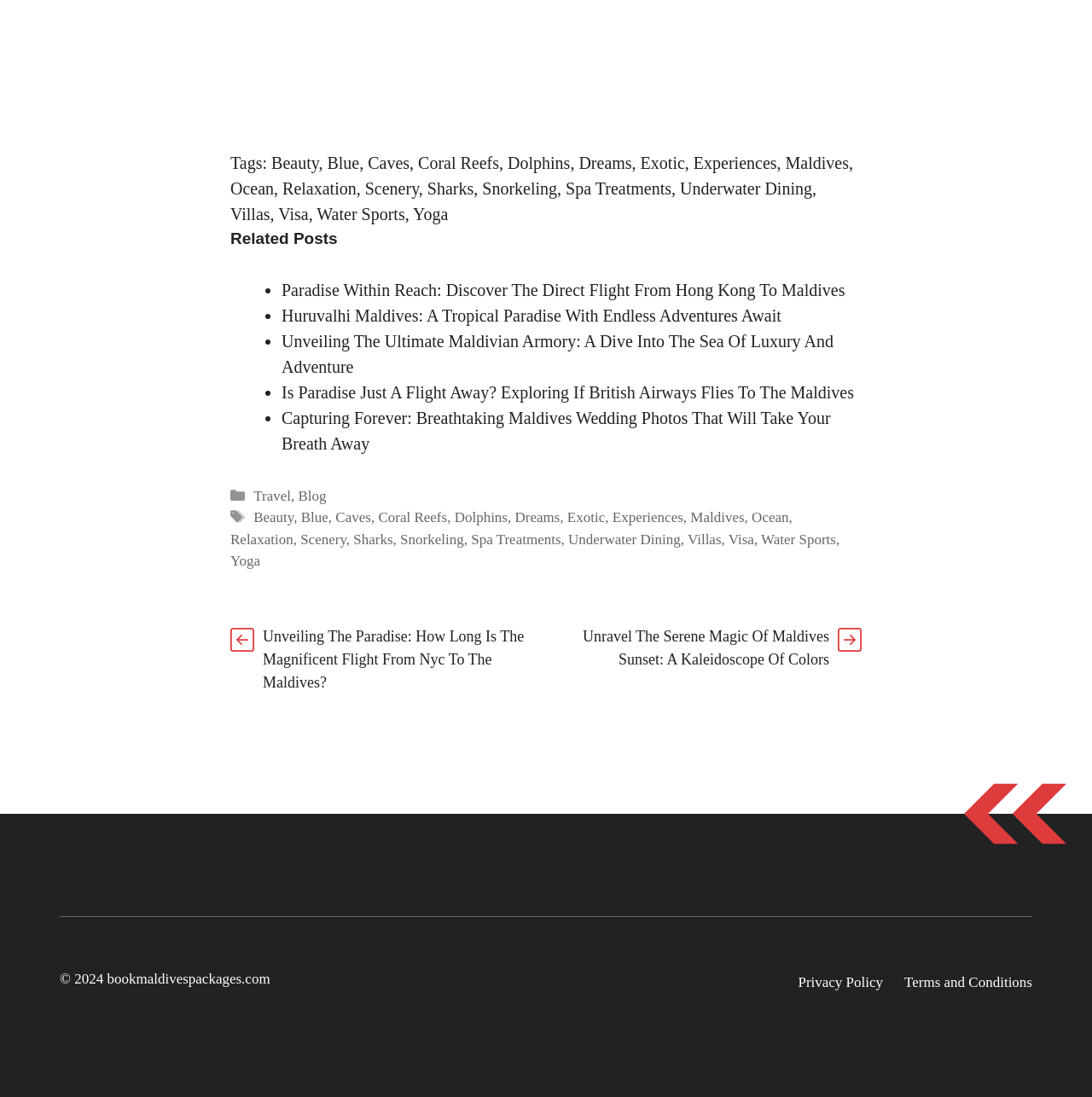Show the bounding box coordinates for the element that needs to be clicked to execute the following instruction: "View the 'Unveiling The Paradise: How Long Is The Magnificent Flight From Nyc To The Maldives?' article". Provide the coordinates in the form of four float numbers between 0 and 1, i.e., [left, top, right, bottom].

[0.241, 0.572, 0.48, 0.63]